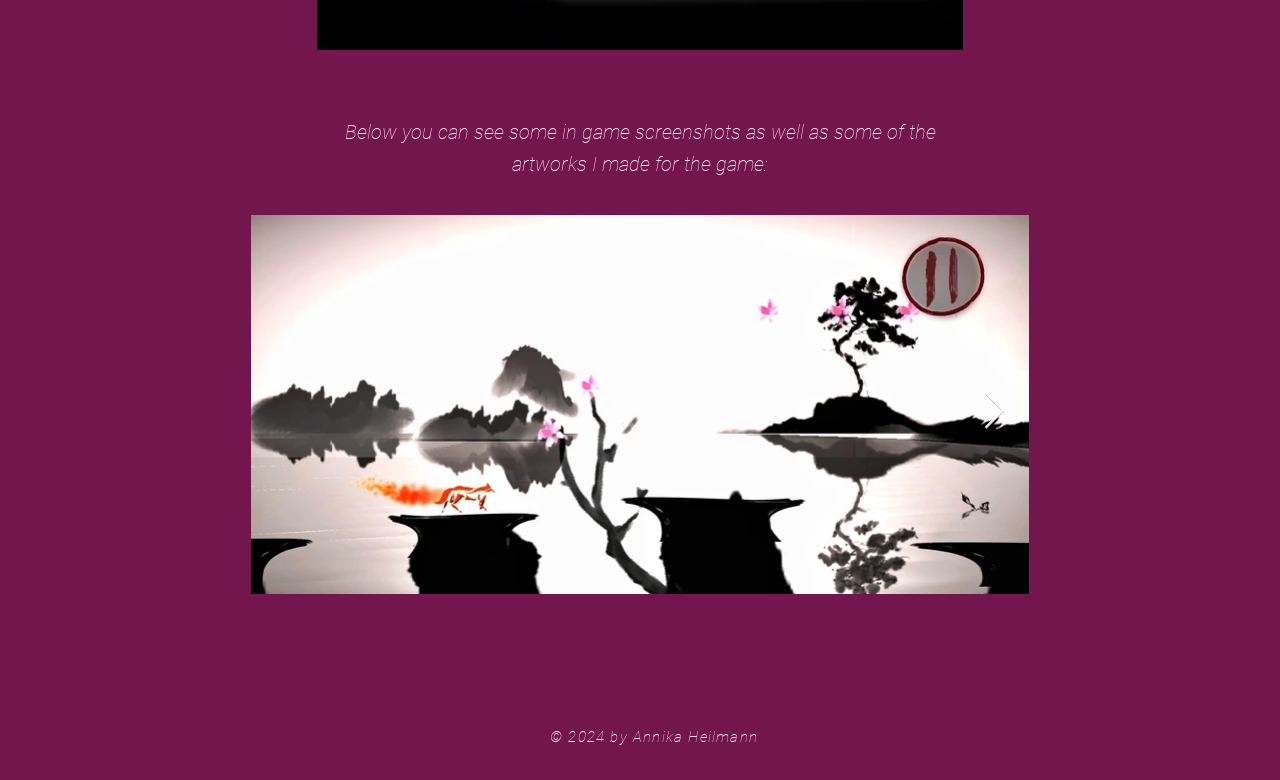What is the purpose of the button with the image?
Your answer should be a single word or phrase derived from the screenshot.

Next Item